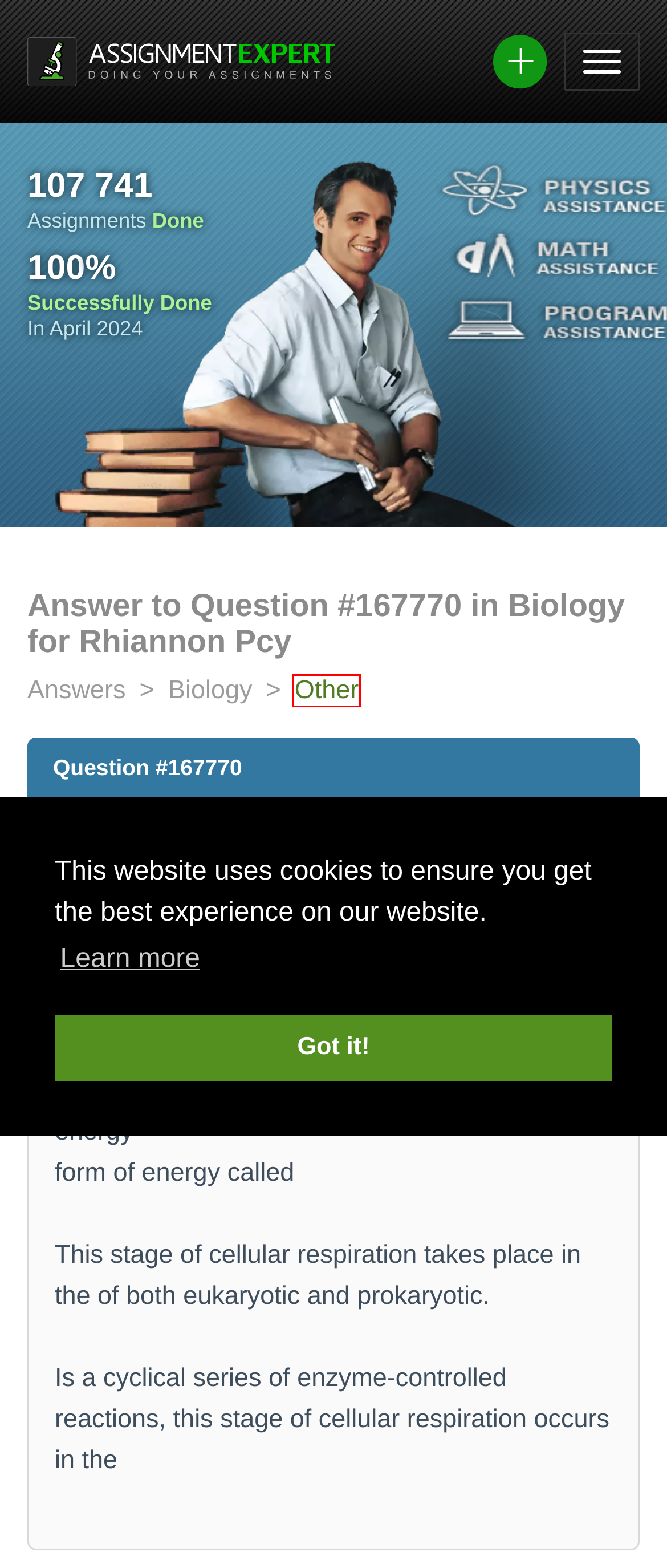You are looking at a screenshot of a webpage with a red bounding box around an element. Determine the best matching webpage description for the new webpage resulting from clicking the element in the red bounding box. Here are the descriptions:
A. Other Biology Answers without category
B. Answer in Biology for Shanaya Fernandes #166637
C. Answer in Biology for Christabel ajife #167516
D. Answer in Biology for noirwit talukdar  #167066
E. Answer in Biology for Sam #166406
F. Who Can Help Me with My Assignment
G. Answer in Biology for AJAI SUNNY #166927
H. How to Finish Assignments When You Can't

A